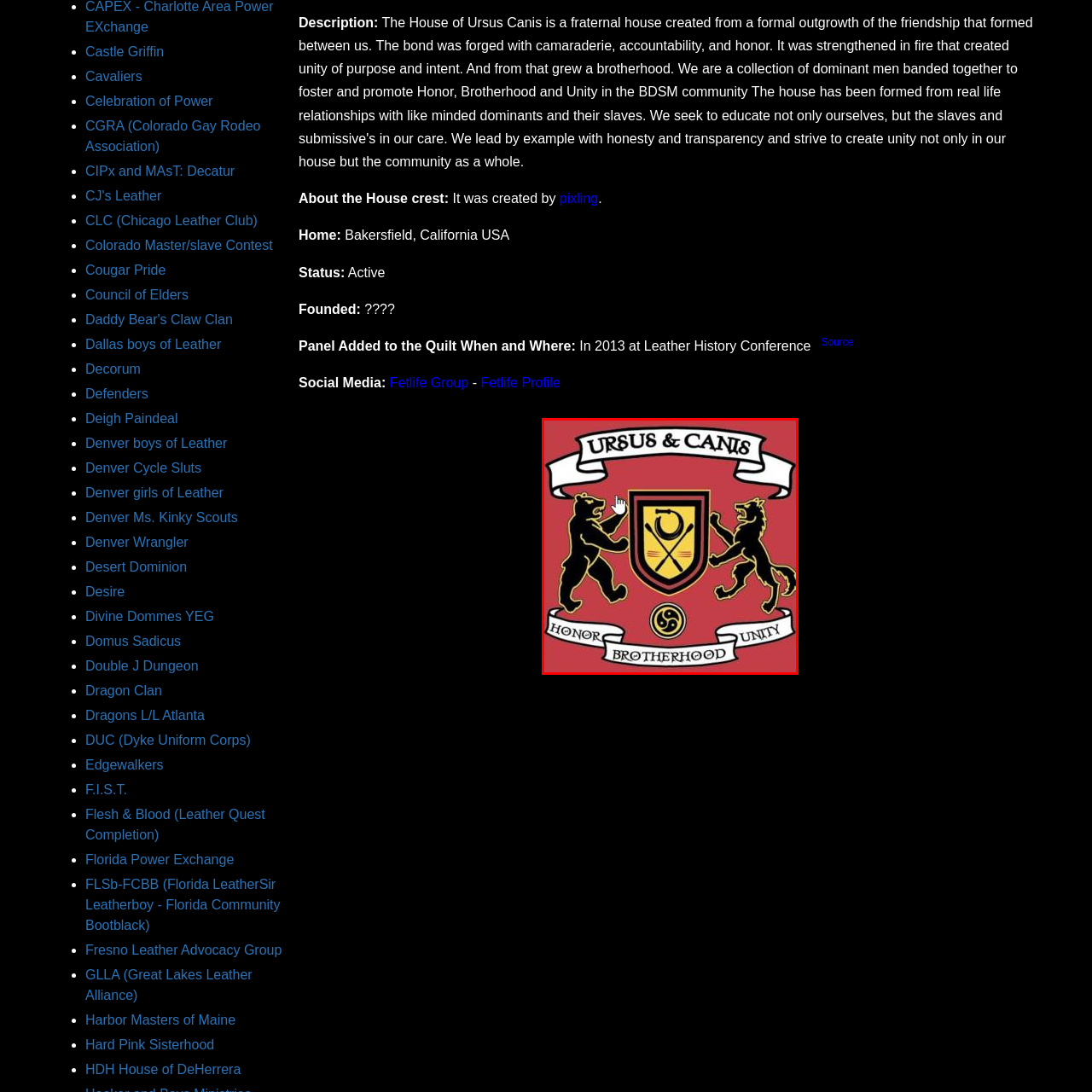What is written on the banner at the bottom?
Analyze the image surrounded by the red bounding box and answer the question in detail.

The banner at the bottom of the image reads 'HONOR', 'BROTHERHOOD', and 'UNITY', emphasizing the ideals of camaraderie and respect within the associated group.